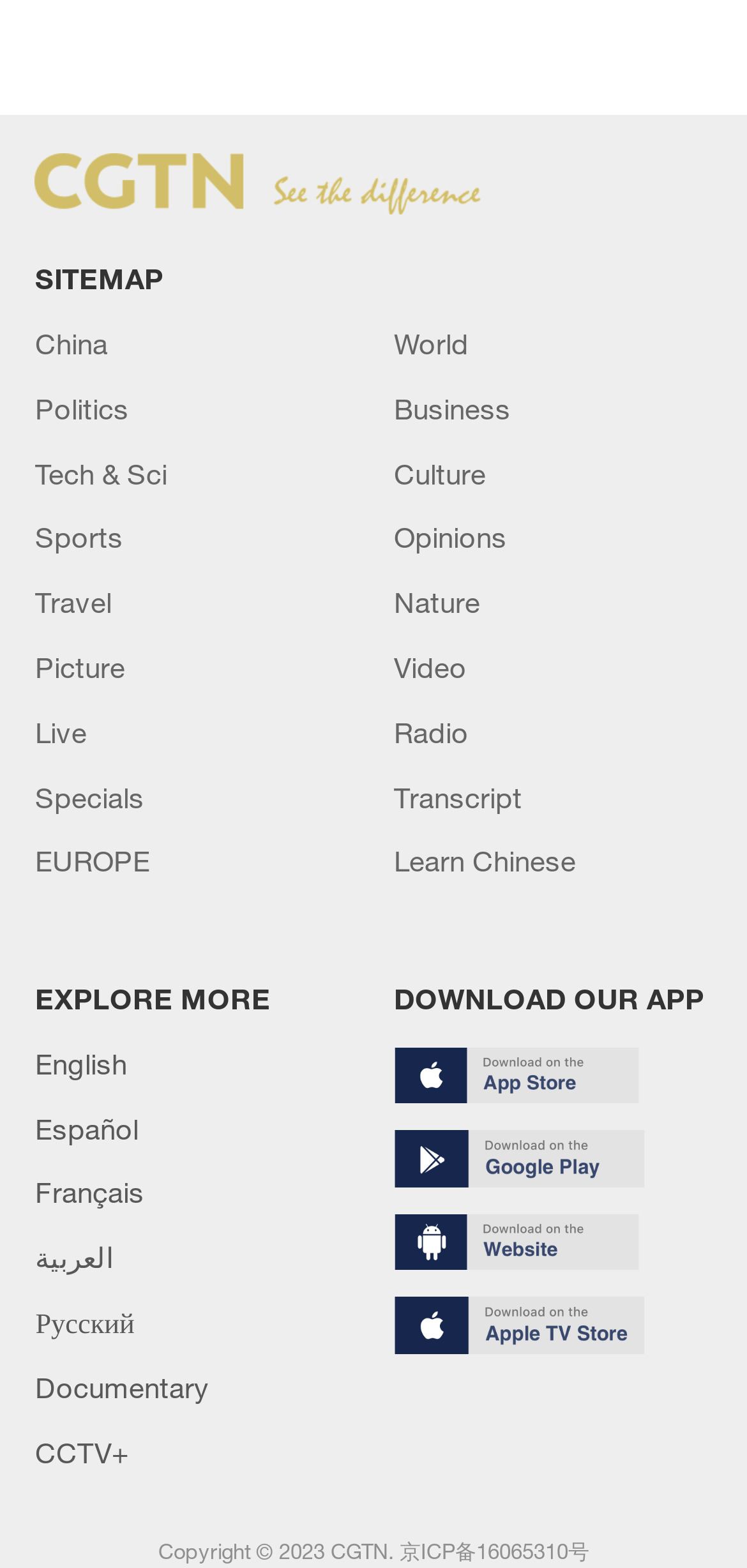Please specify the bounding box coordinates of the element that should be clicked to execute the given instruction: 'Click on China'. Ensure the coordinates are four float numbers between 0 and 1, expressed as [left, top, right, bottom].

[0.047, 0.208, 0.145, 0.23]